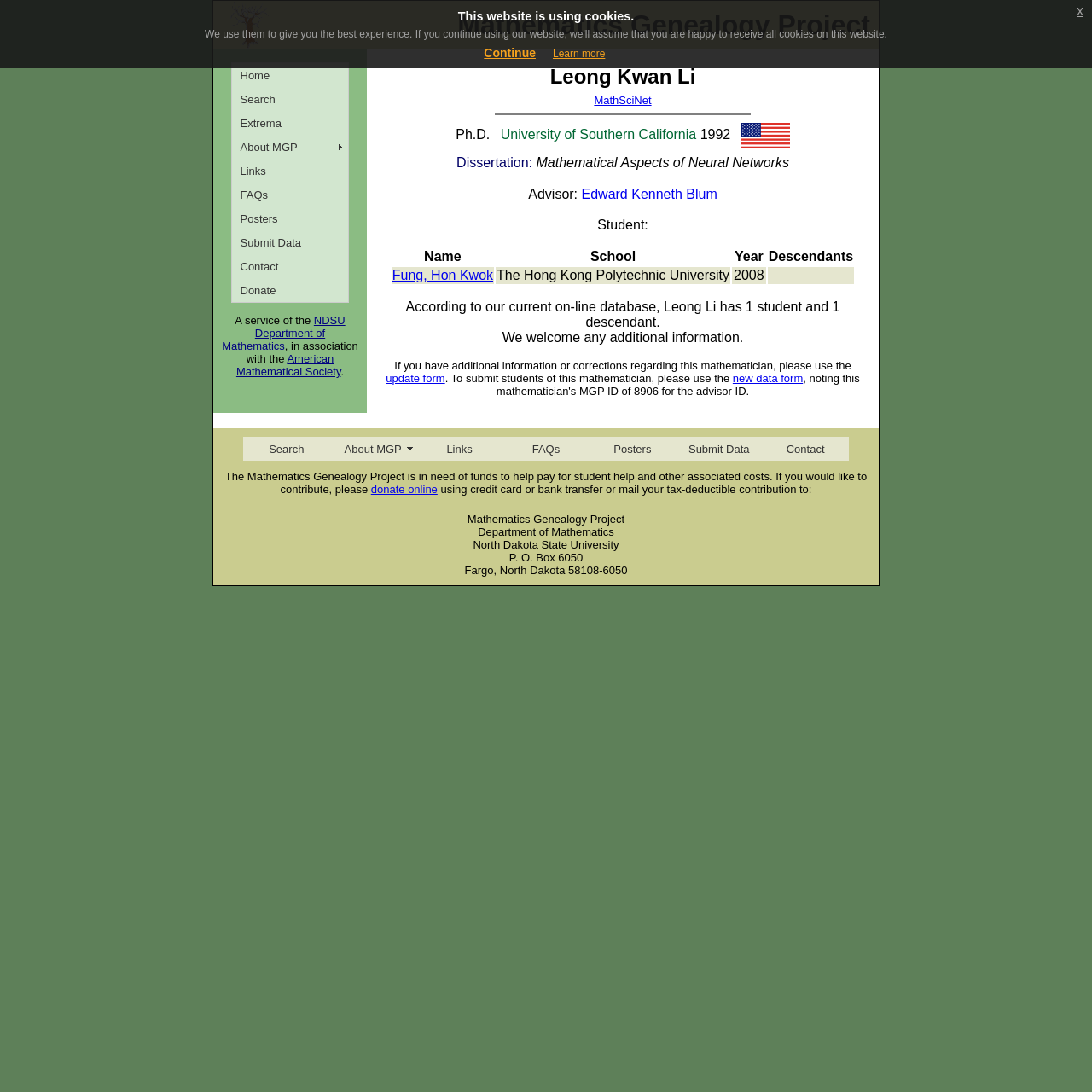Explain the webpage's design and content in an elaborate manner.

The webpage is about Leong Li's profile on the Mathematics Genealogy Project. At the top, there is an image of a tree, followed by a heading that reads "Mathematics Genealogy Project". Below this, there is a layout table with several links, including "Home", "Search", "Extrema", and others, arranged horizontally.

To the right of the layout table, there is a heading that reads "Leong Kwan Li". Below this, there is a link to MathSciNet, followed by a horizontal separator line. The next section displays Leong Li's academic information, including his Ph.D. from the University of Southern California in 1992, his dissertation title, and his advisor, Edward Kenneth Blum.

Below this, there is a table with four columns: "Name", "School", "Year", and "Descendants". The table has one row, displaying information about one of Leong Li's students, Fung, Hon Kwok. There is also a static text that reads "According to our current on-line database, Leong Li has 1 student and 1 descendant."

Further down, there are several static texts and links, including a message welcoming additional information about Leong Li, and links to update forms and new data forms. There is also a section with links to "Search", "About MGP", "Links", and other pages.

At the bottom of the page, there is a message about the Mathematics Genealogy Project needing funds, with a link to donate online. There is also an address for mailing tax-deductible contributions. Finally, there is a static text about the website using cookies, with links to "Continue" and "Learn more".